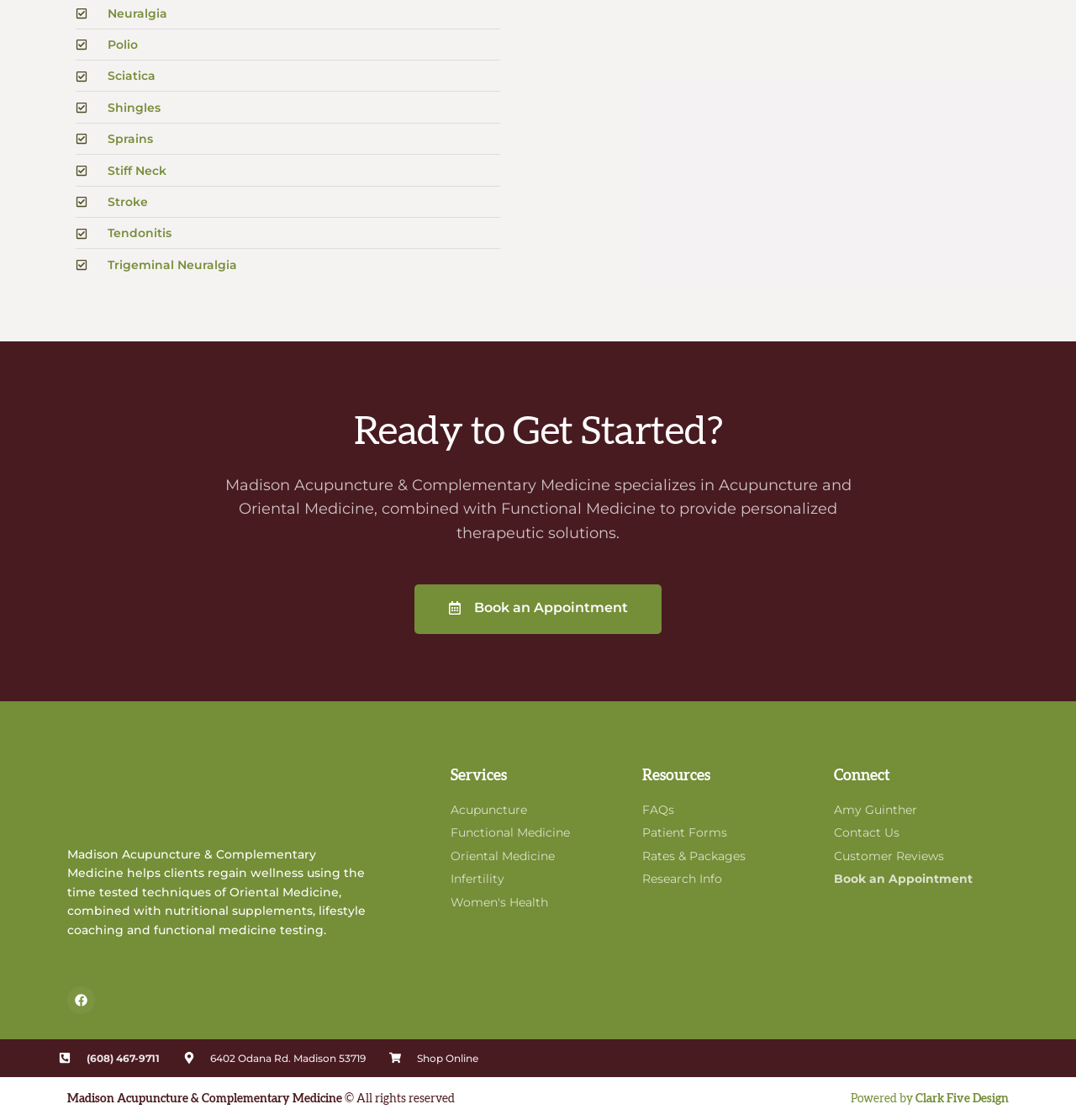Please indicate the bounding box coordinates for the clickable area to complete the following task: "Contact Amy Guinther". The coordinates should be specified as four float numbers between 0 and 1, i.e., [left, top, right, bottom].

[0.775, 0.715, 0.938, 0.732]